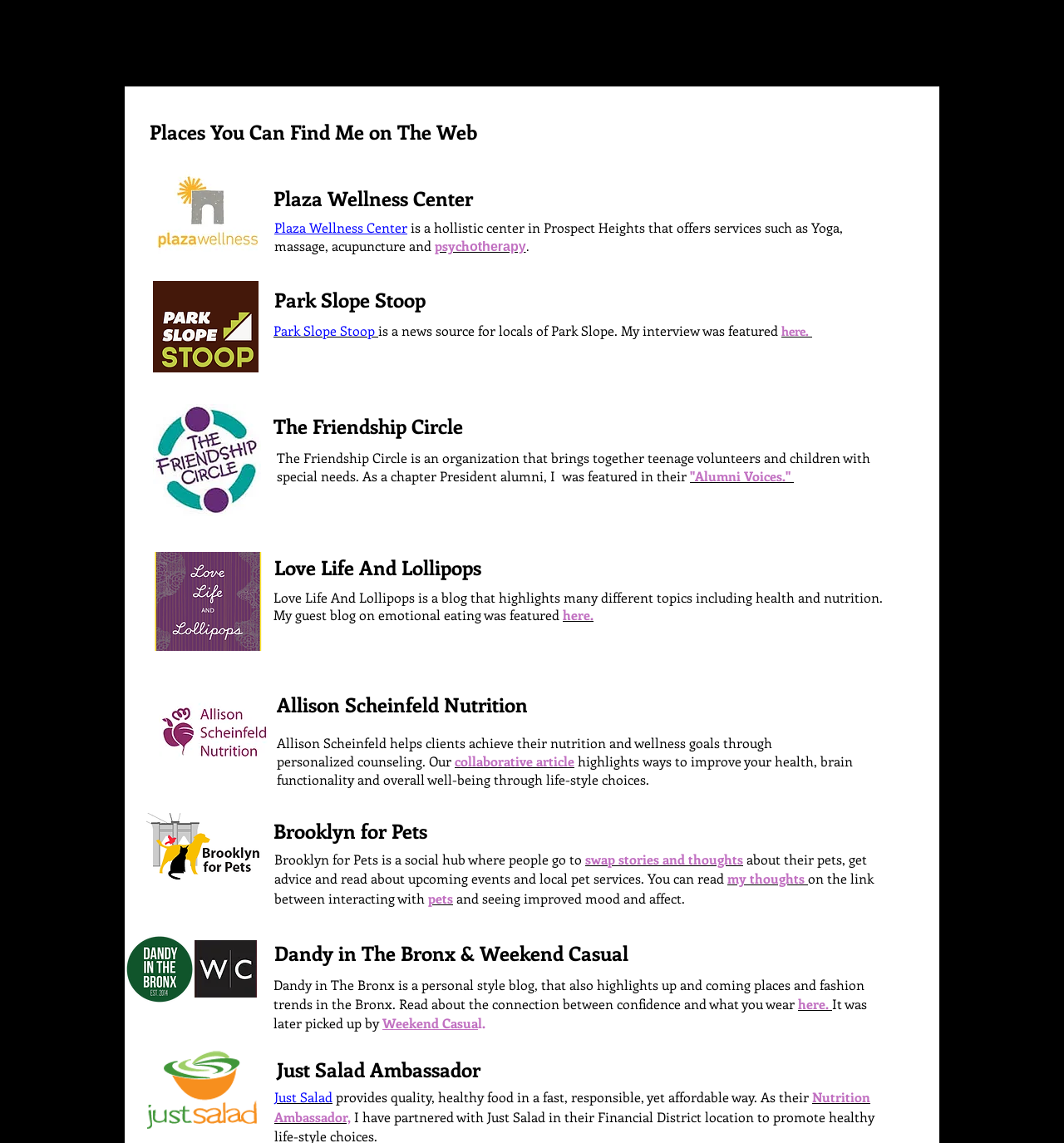Craft a detailed narrative of the webpage's structure and content.

This webpage is about Shirabursteintherapy's media presence, featuring various articles, interviews, and collaborations. At the top, there is a navigation bar with links to different sections of the website, including "Home", "About Me", "Philosophy & Methods", "Concerns & Issues", "Services & Payment", "Contact Me", and "Media".

Below the navigation bar, there are several headings and paragraphs describing Shirabursteintherapy's media appearances. The first heading is about an interview featured on Park Slope Stoop, a news source for locals of Park Slope. The article is linked, and there is a brief summary of the content.

Next, there is a heading about The Friendship Circle, an organization that brings together teenage volunteers and children with special needs. Shirabursteintherapy was featured in their "Alumni Voices" section, and the article is linked.

Following this, there is a heading about Plaza Wellness Center, a holistic center in Prospect Heights that offers services such as yoga, massage, acupuncture, and psychotherapy. The center's website is linked, and there are additional links to specific services like psychotherapy.

The webpage also features a heading titled "Places You Can Find Me on The Web", which lists various online platforms and articles where Shirabursteintherapy has been featured. These include Love Life And Lollipops, a blog about health and nutrition, where Shirabursteintherapy wrote a guest blog on emotional eating. There is also a link to an article on Allison Scheinfeld's website, a nutrition and wellness expert, where Shirabursteintherapy collaborated on an article about improving health and well-being through lifestyle choices.

Additionally, there are headings about Brooklyn for Pets, a social hub for pet owners, where Shirabursteintherapy wrote about the link between interacting with pets and improved mood and affect. There is also a heading about Dandy in The Bronx & Weekend Casual, a personal style blog that highlights up-and-coming places and fashion trends in the Bronx, where Shirabursteintherapy wrote about the connection between confidence and what you wear.

Finally, there is a heading about Just Salad Ambassador, a nutrition ambassador program that promotes healthy and affordable food options. Shirabursteintherapy is featured as a Nutrition Ambassador, and there is a link to Just Salad's website.

Throughout the webpage, there are multiple headings and links to various articles, interviews, and collaborations, showcasing Shirabursteintherapy's media presence and expertise in the field of therapy and wellness.